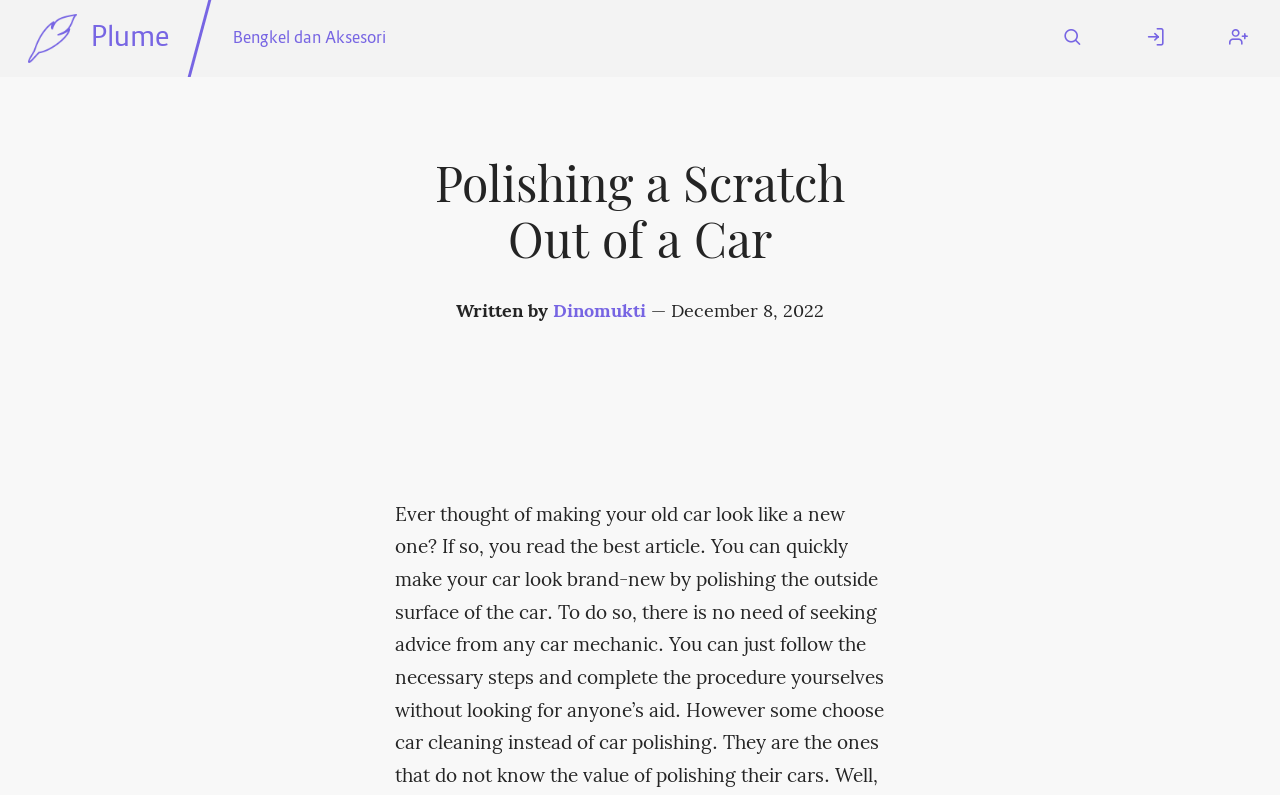Consider the image and give a detailed and elaborate answer to the question: 
What is the author of the article?

By examining the webpage, we can see that the author's name is mentioned in the header section, specifically in the 'Written by' section, which is followed by the link 'Dinomukti'.